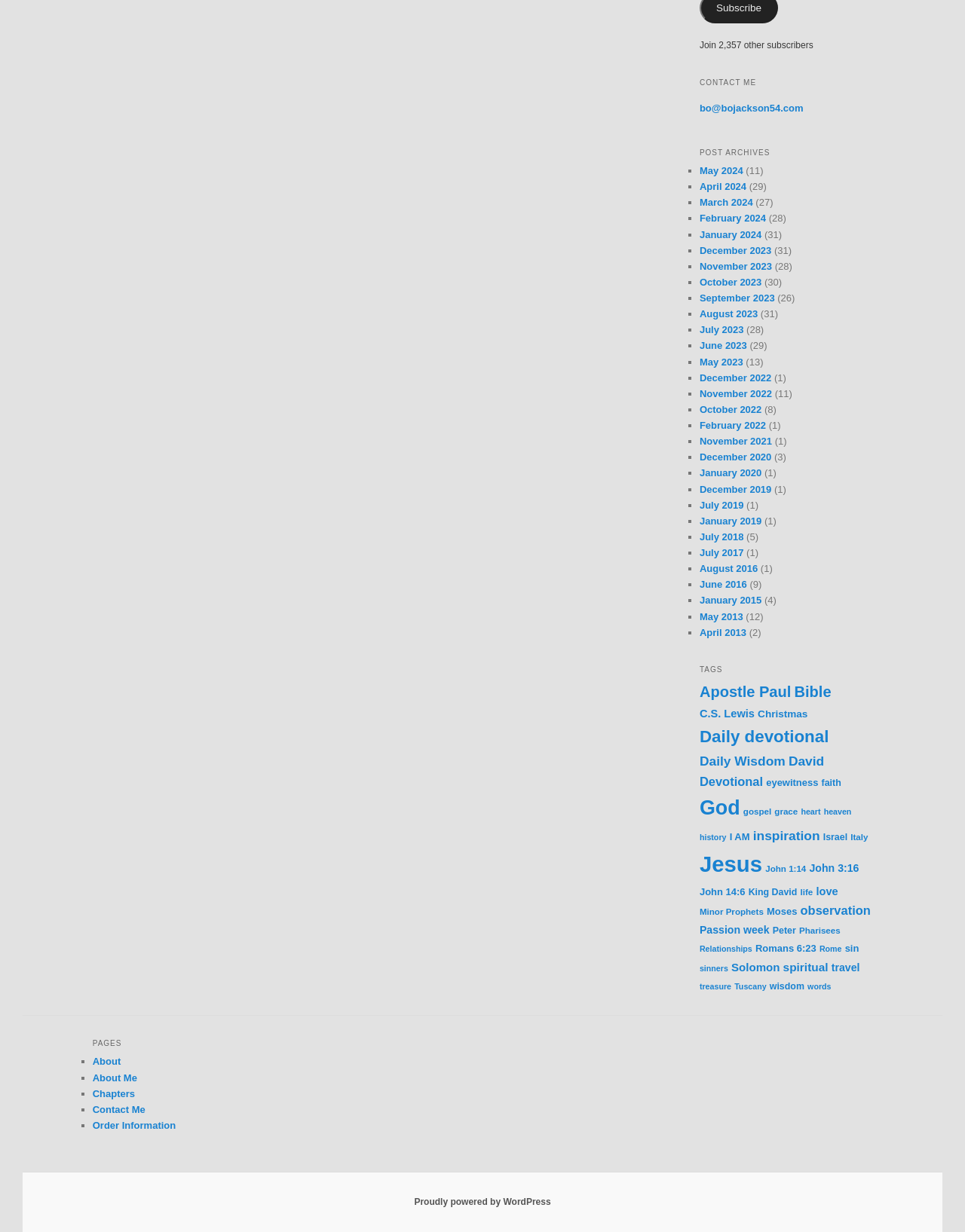Please determine the bounding box coordinates of the element's region to click in order to carry out the following instruction: "View May 2024 posts". The coordinates should be four float numbers between 0 and 1, i.e., [left, top, right, bottom].

[0.725, 0.134, 0.77, 0.143]